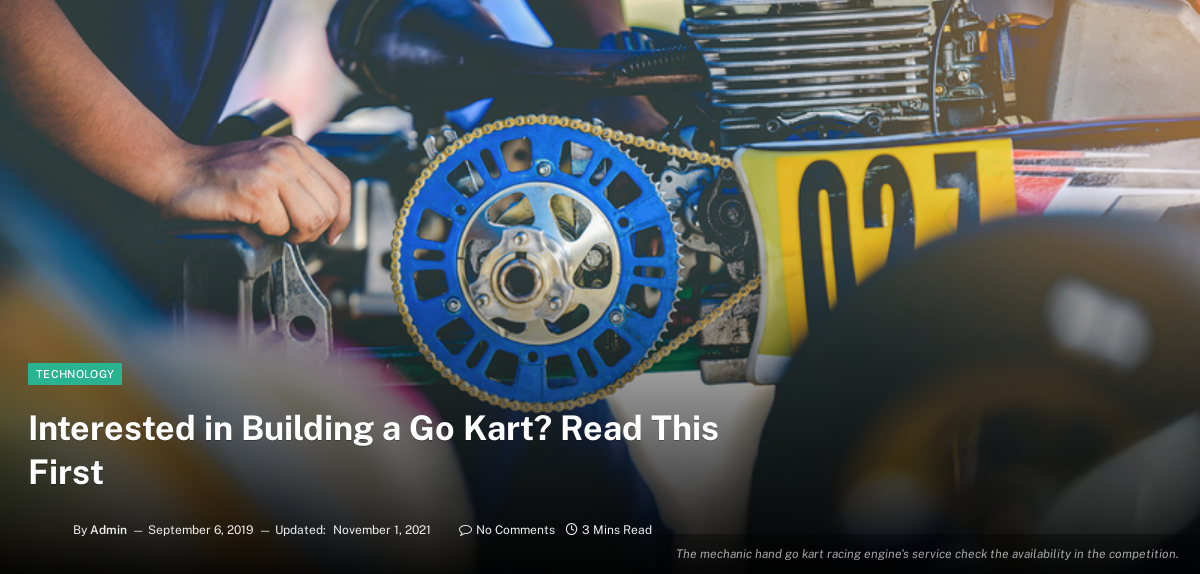Under which category is the article published? Examine the screenshot and reply using just one word or a brief phrase.

Technology